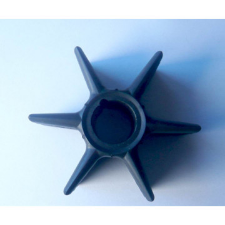Summarize the image with a detailed caption.

The image features a black rubber impeller, characterized by a star-like design with multiple pointed arms extending outward. The central hole suggests it is intended for fitting onto a shaft or motor component, commonly used in water pumps or cooling systems. This specific type of impeller is likely designed for outboard engines, given its construction and shape, which are essential for efficient fluid movement. The overall appearance is sleek and purpose-driven, emphasizing functionality within automotive or marine applications. The background is a light shade, allowing the impeller to be the focal point of the image.